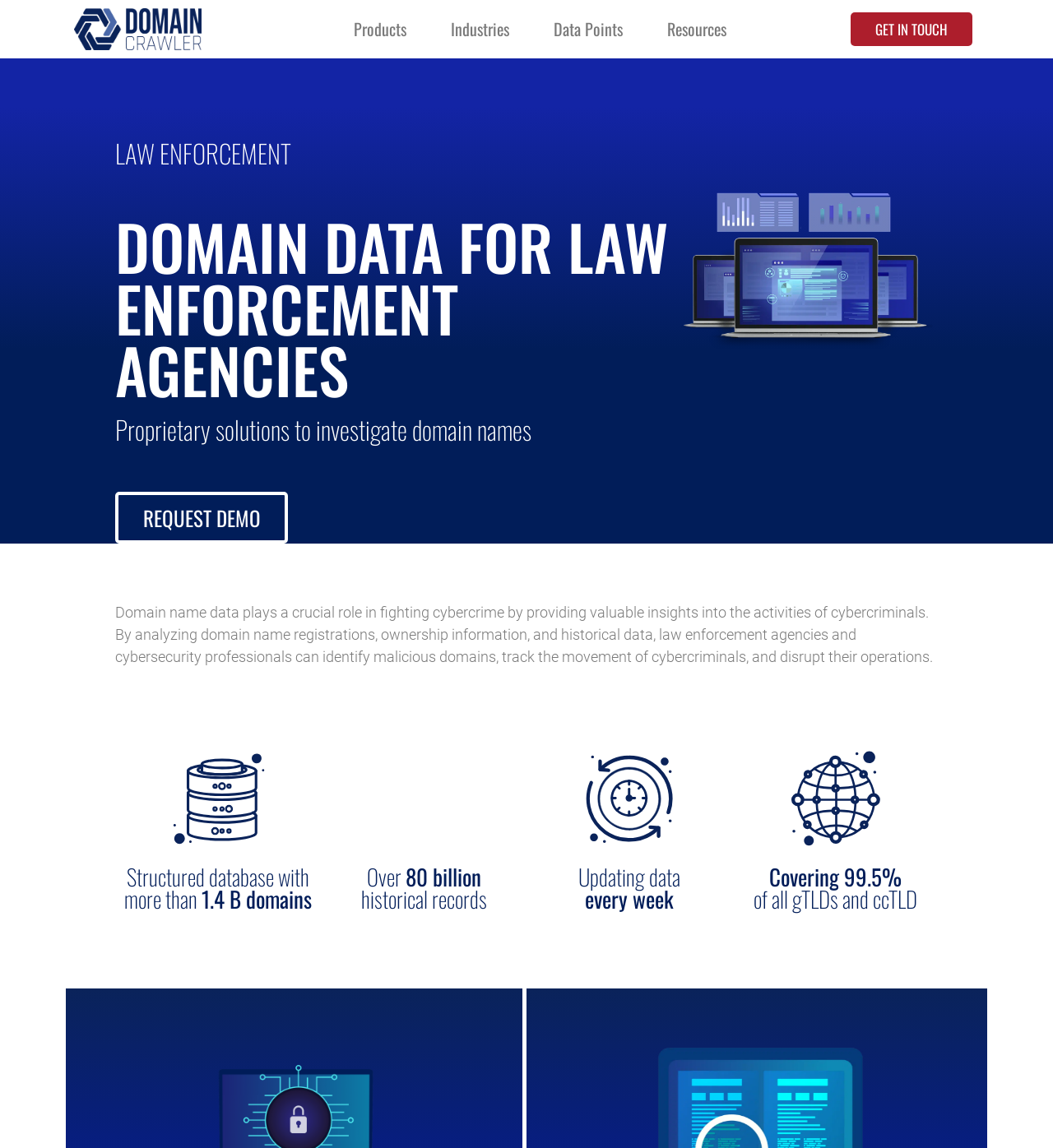Please reply to the following question with a single word or a short phrase:
What can be requested from the website?

Demo